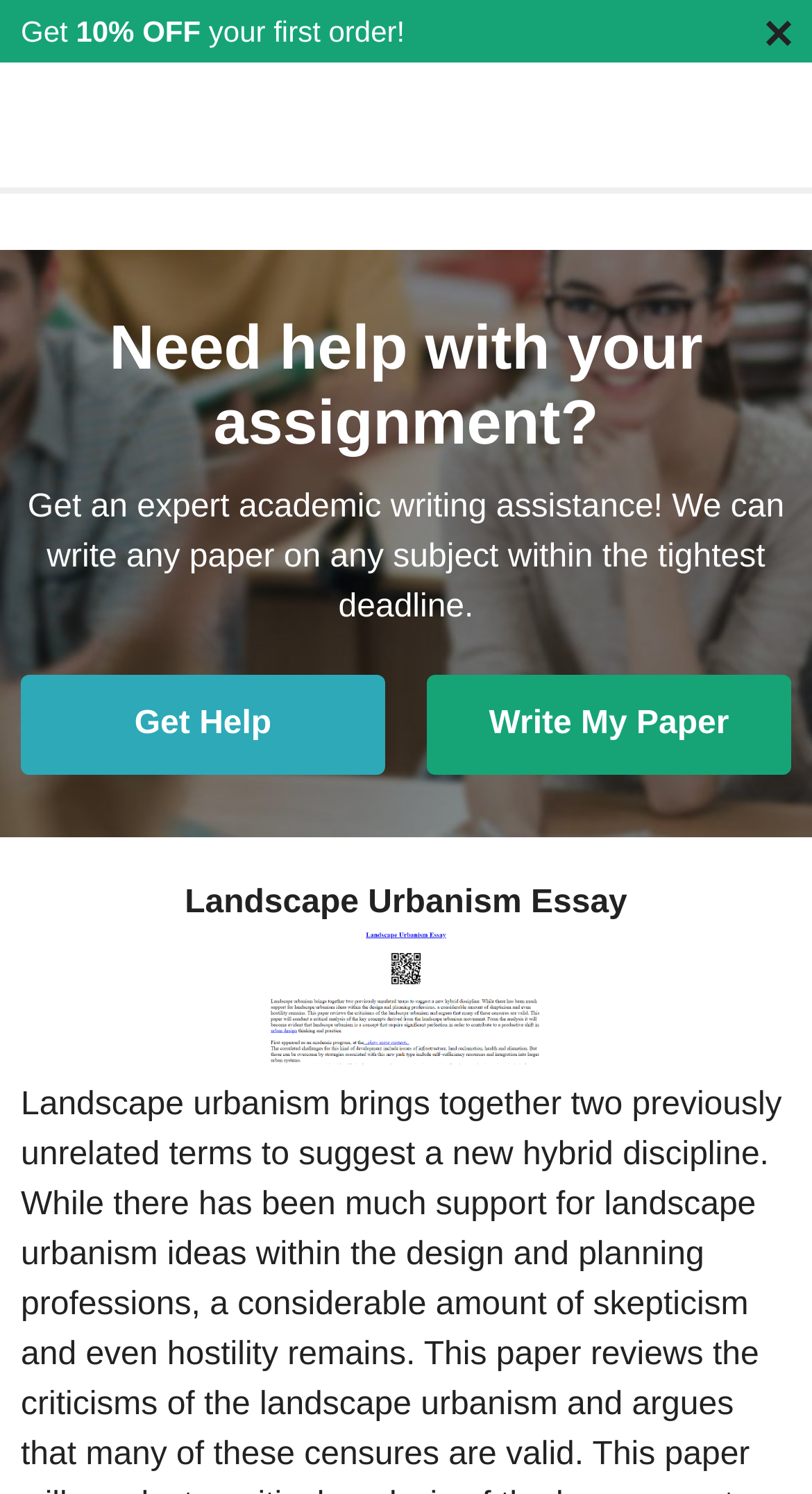What is the discount offered on the first order?
Give a comprehensive and detailed explanation for the question.

The discount offered on the first order is 10% OFF, which is mentioned in the link '10% OFF' at the top of the webpage.